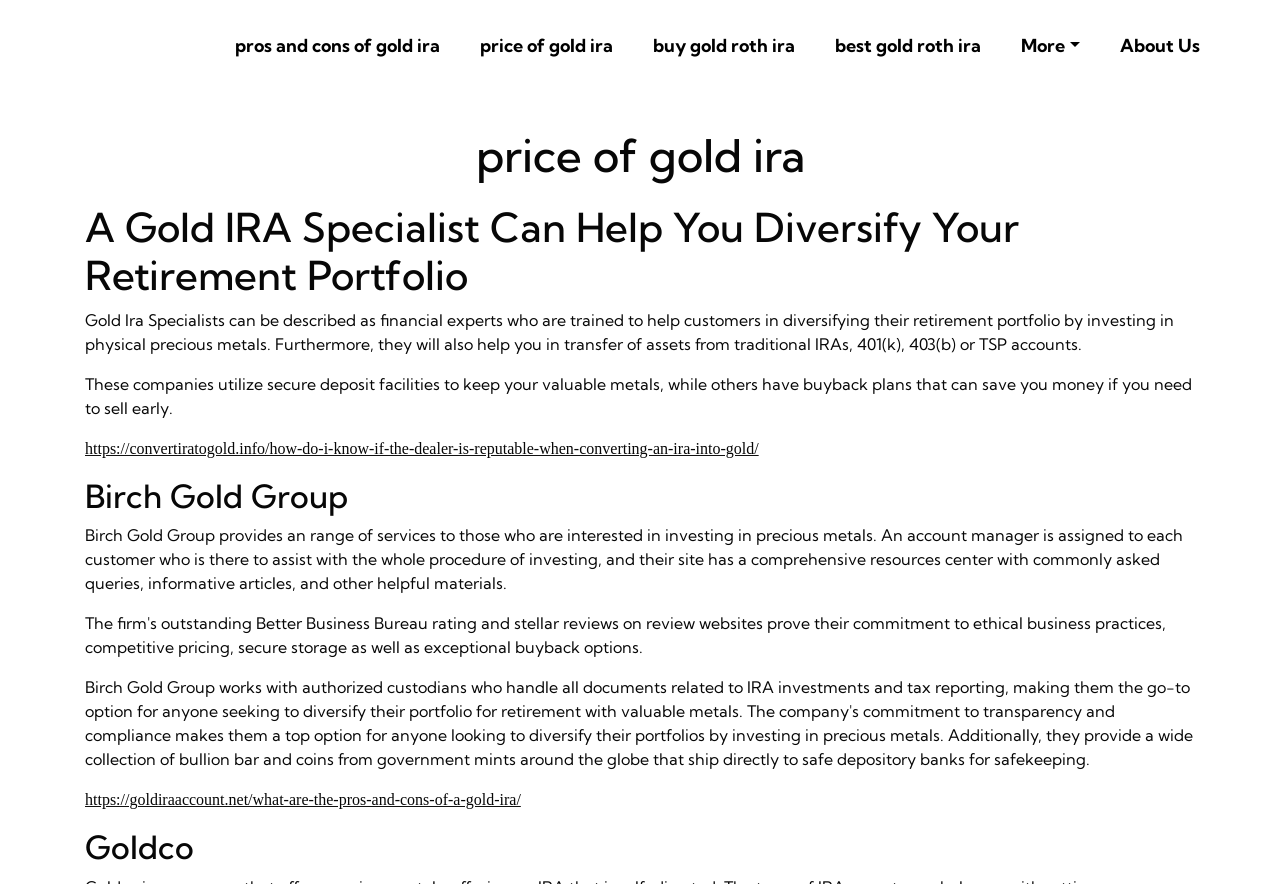Identify the bounding box coordinates of the element to click to follow this instruction: 'Learn more about Birch Gold Group'. Ensure the coordinates are four float values between 0 and 1, provided as [left, top, right, bottom].

[0.066, 0.54, 0.934, 0.583]